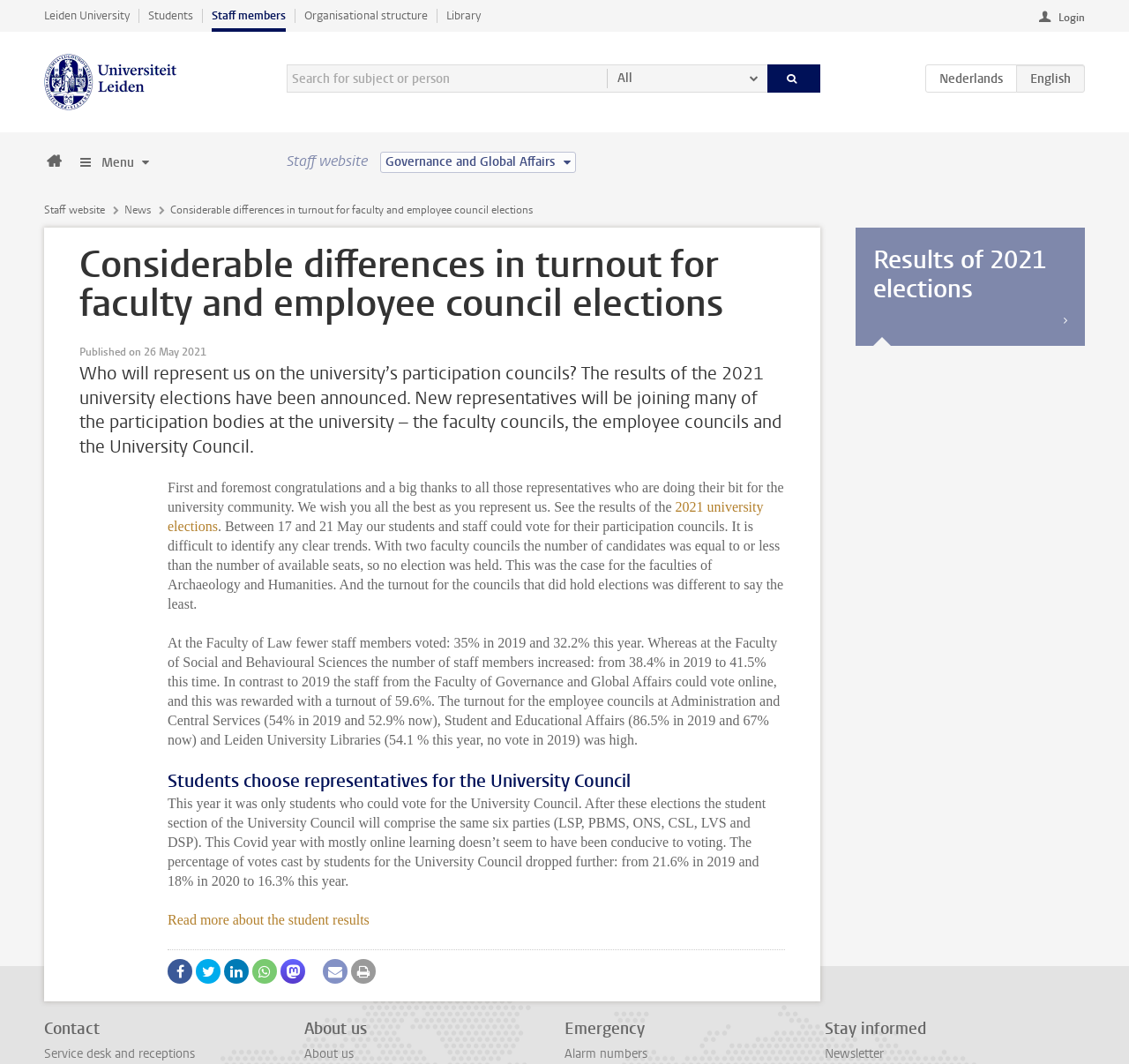Find the bounding box coordinates of the clickable element required to execute the following instruction: "View the results of the 2021 university elections". Provide the coordinates as four float numbers between 0 and 1, i.e., [left, top, right, bottom].

[0.148, 0.469, 0.676, 0.502]